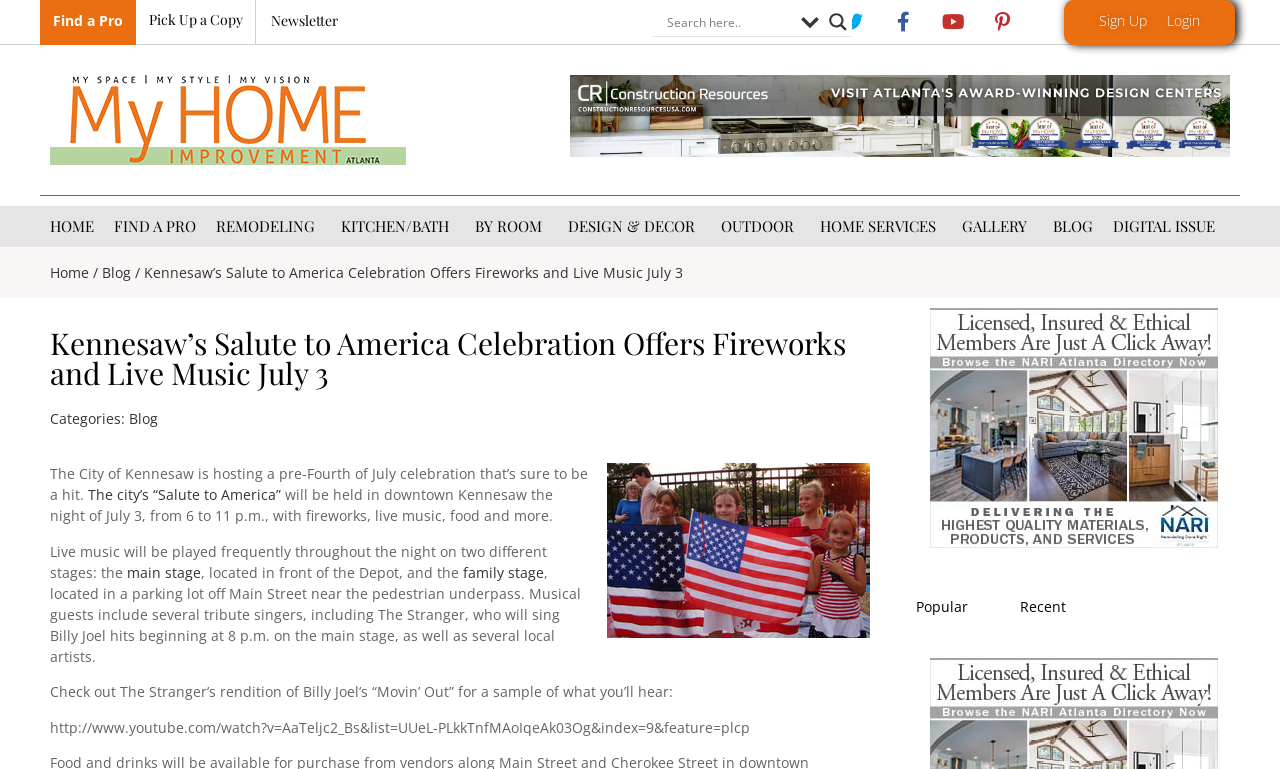Extract the bounding box of the UI element described as: "Popular".

[0.695, 0.748, 0.777, 0.83]